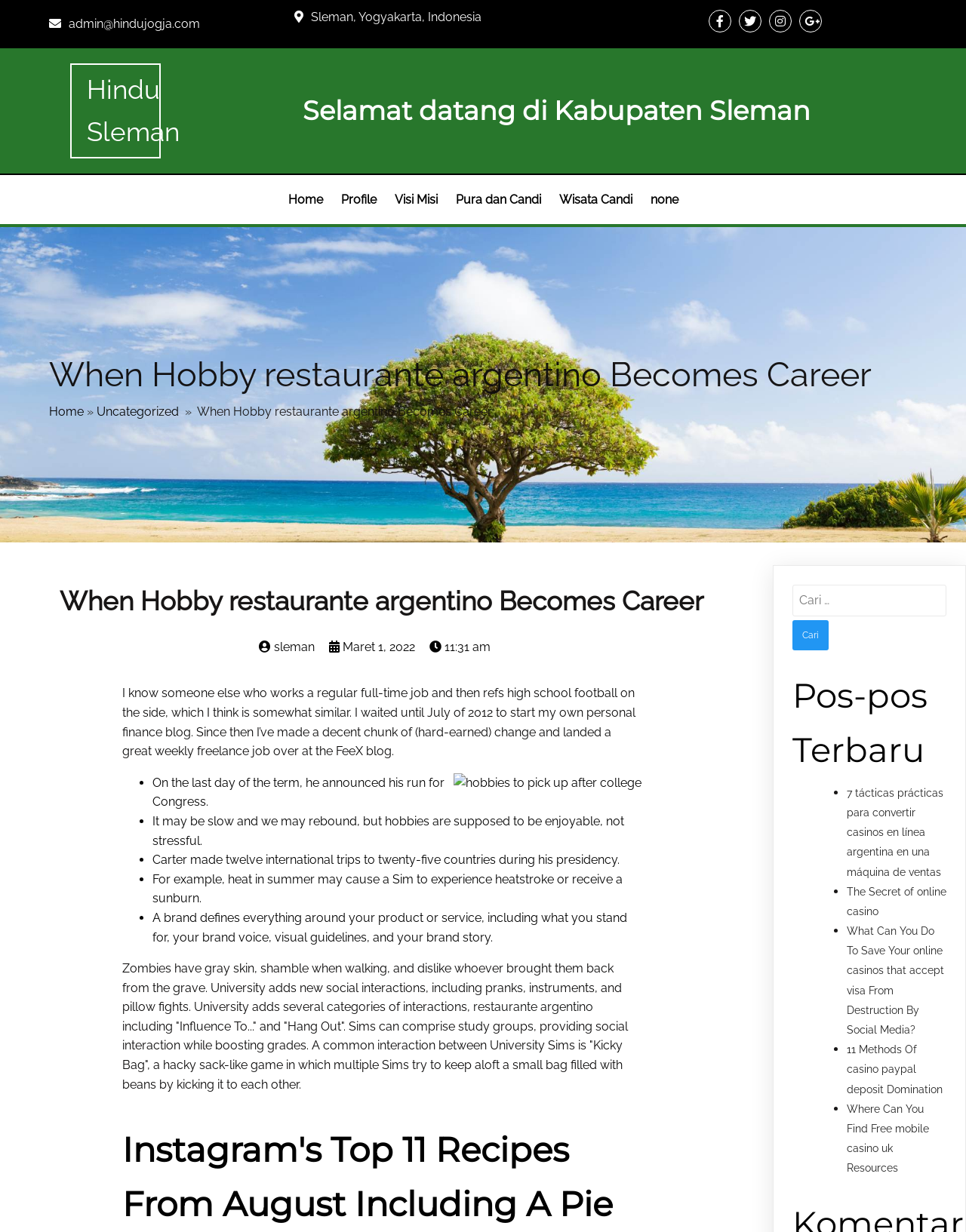What is the location of Hindu Sleman?
Answer the question based on the image using a single word or a brief phrase.

Sleman, Yogyakarta, Indonesia